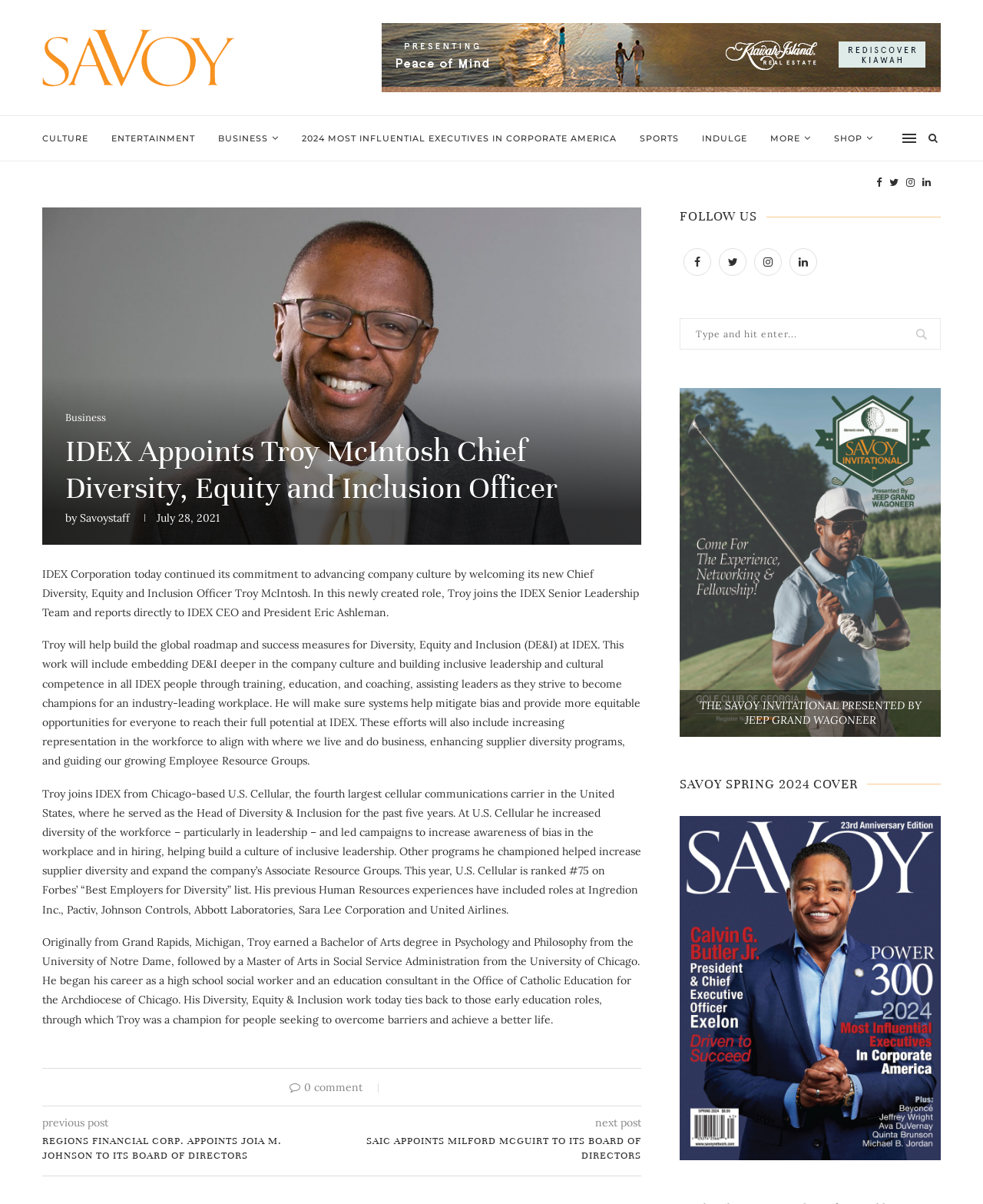What is the name of the company where Troy McIntosh worked previously?
Give a comprehensive and detailed explanation for the question.

The answer can be found in the third paragraph of the article, where it is stated that 'Troy joins IDEX from Chicago-based U.S. Cellular, the fourth largest cellular communications carrier in the United States, where he served as the Head of Diversity & Inclusion for the past five years.'